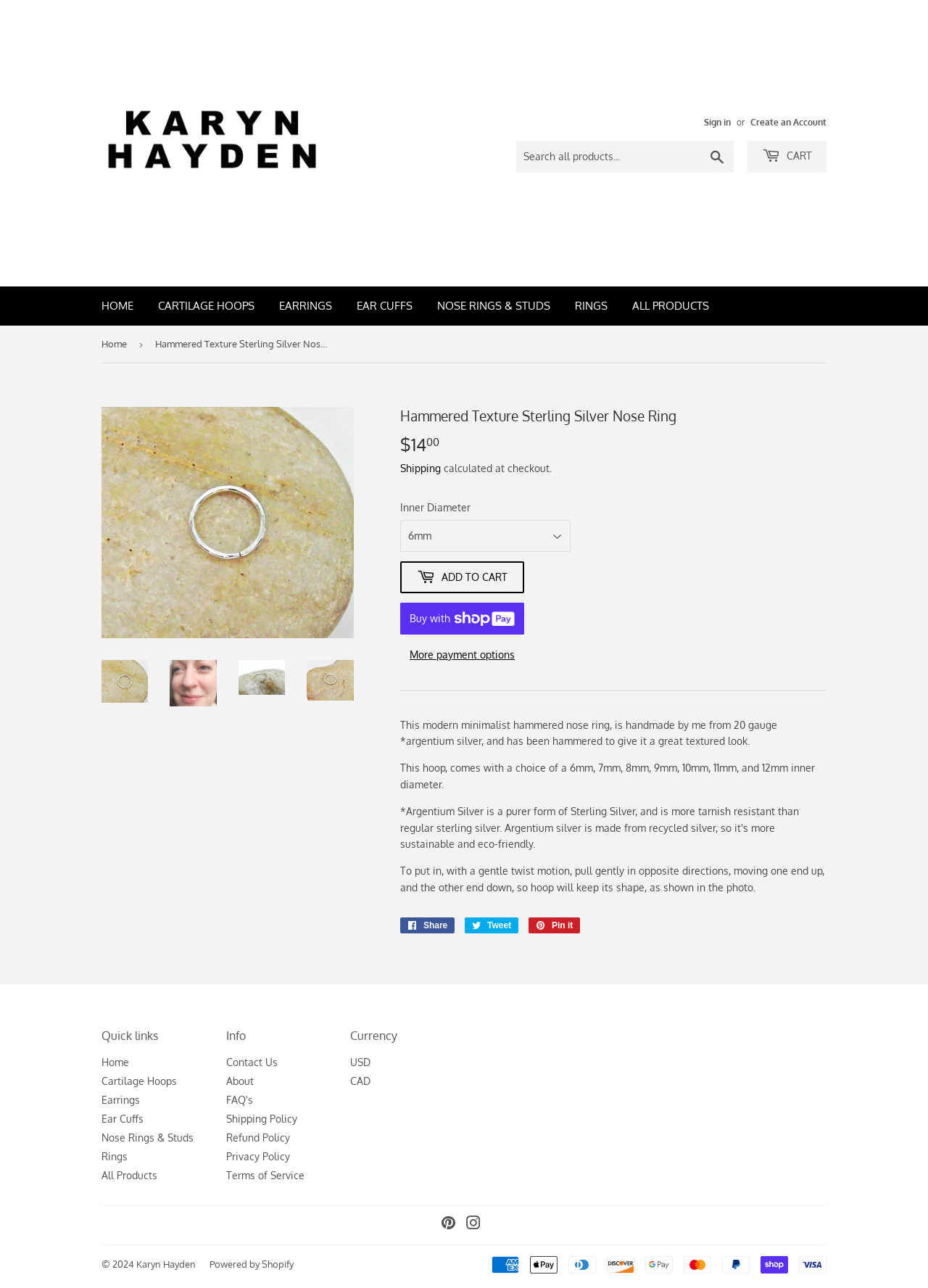Identify the bounding box coordinates for the UI element described as: "Home". The coordinates should be provided as four floats between 0 and 1: [left, top, right, bottom].

[0.109, 0.253, 0.142, 0.281]